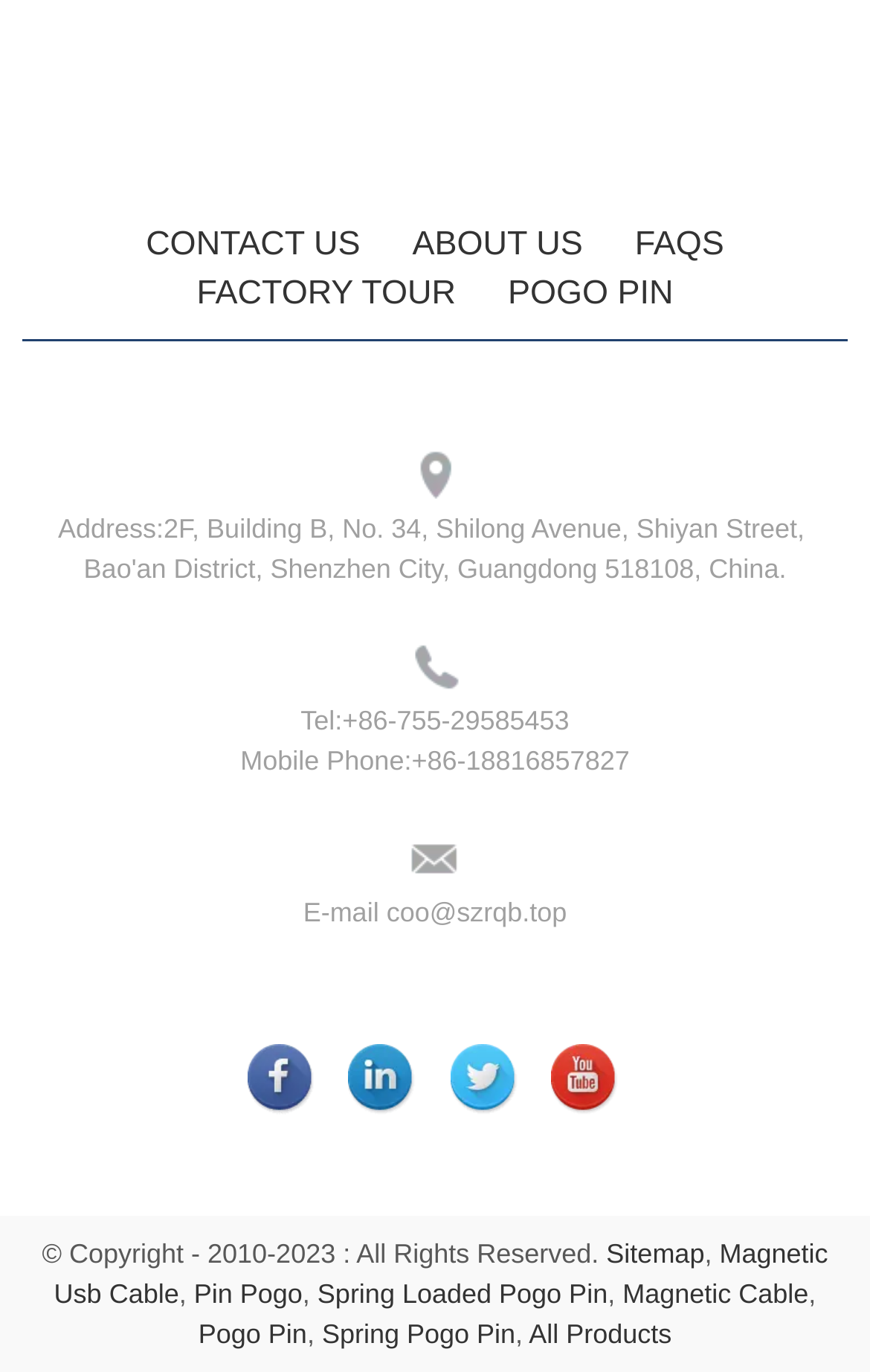Identify the coordinates of the bounding box for the element that must be clicked to accomplish the instruction: "Visit facebook page".

[0.285, 0.761, 0.367, 0.813]